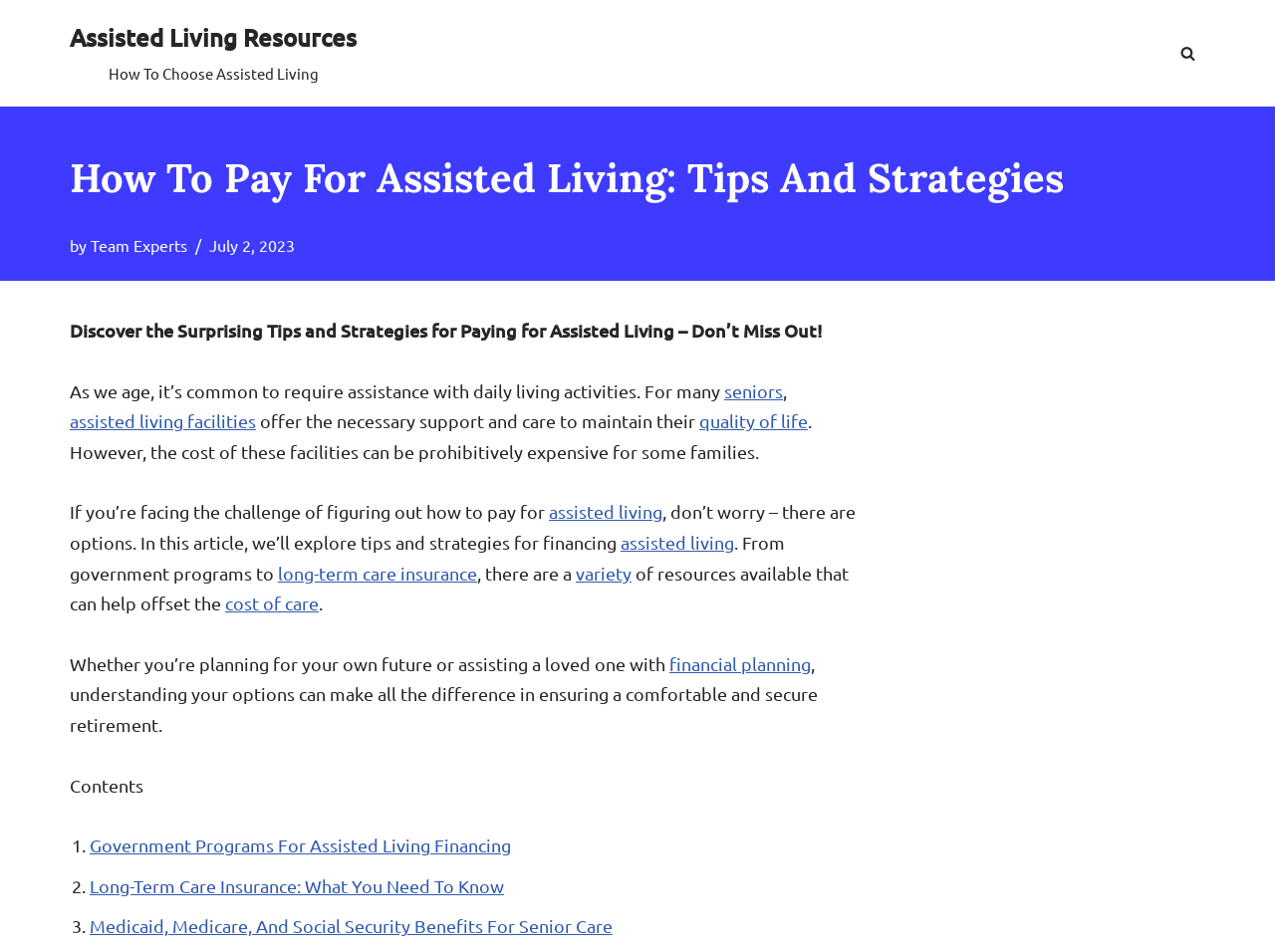What is the topic of this article?
Please provide a detailed answer to the question.

Based on the heading 'How To Pay For Assisted Living: Tips And Strategies' and the content of the article, it is clear that the topic of this article is paying for assisted living.